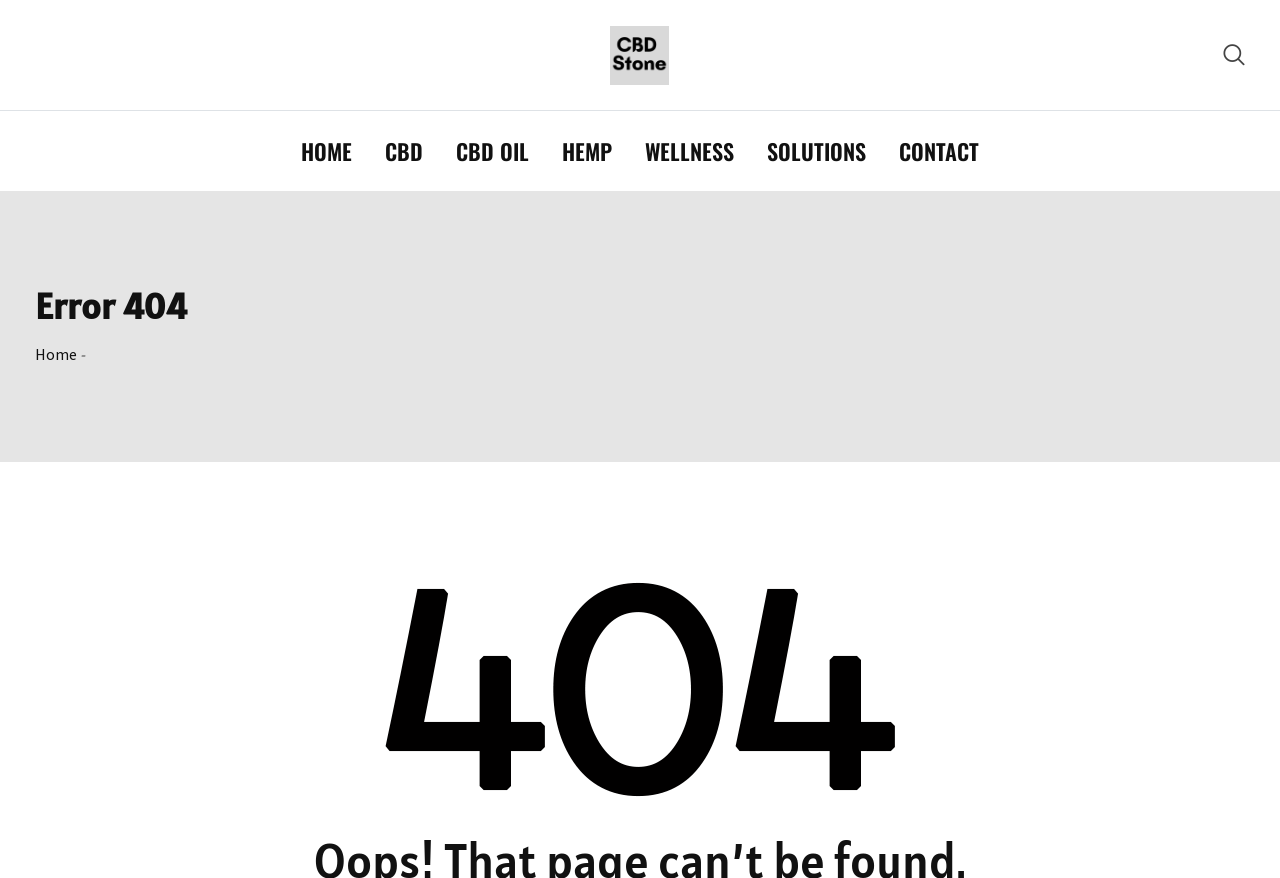Can you pinpoint the bounding box coordinates for the clickable element required for this instruction: "contact us"? The coordinates should be four float numbers between 0 and 1, i.e., [left, top, right, bottom].

[0.691, 0.126, 0.777, 0.218]